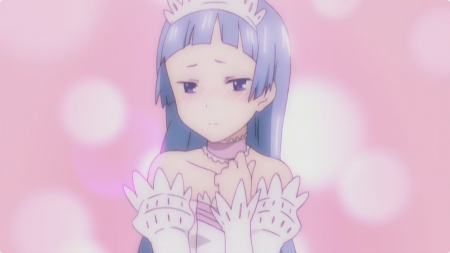What is the dominant color of the character's outfit?
Please give a well-detailed answer to the question.

The caption describes the character as being 'dressed in an elegant white outfit with frilled sleeves and a decorative choker', indicating that the primary color of the outfit is white.